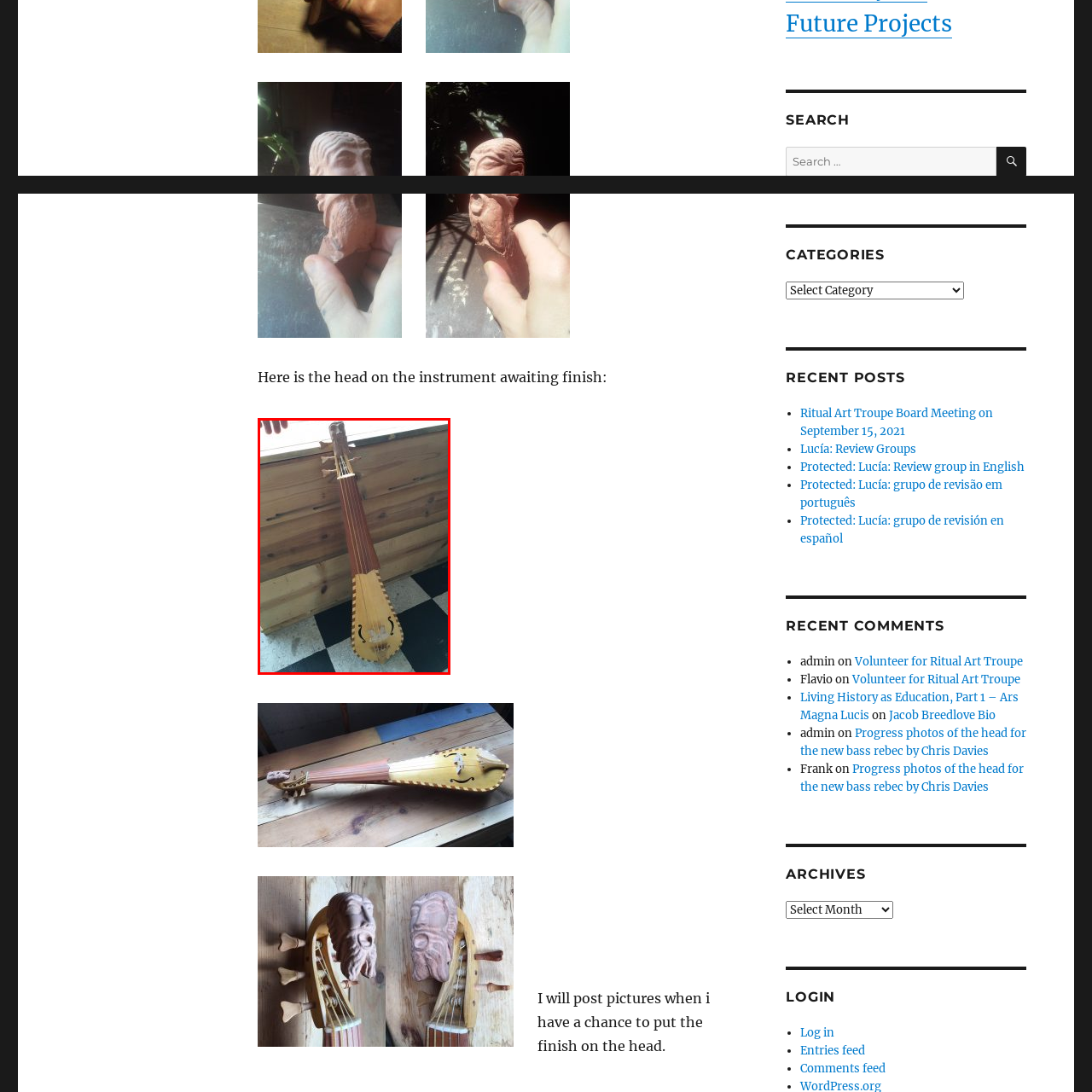What pattern is on the floor?
Focus on the image highlighted by the red bounding box and deliver a thorough explanation based on what you see.

The floor beneath the instrument is tiled in a classic black and white checkered pattern, adding to the charm of the scene.